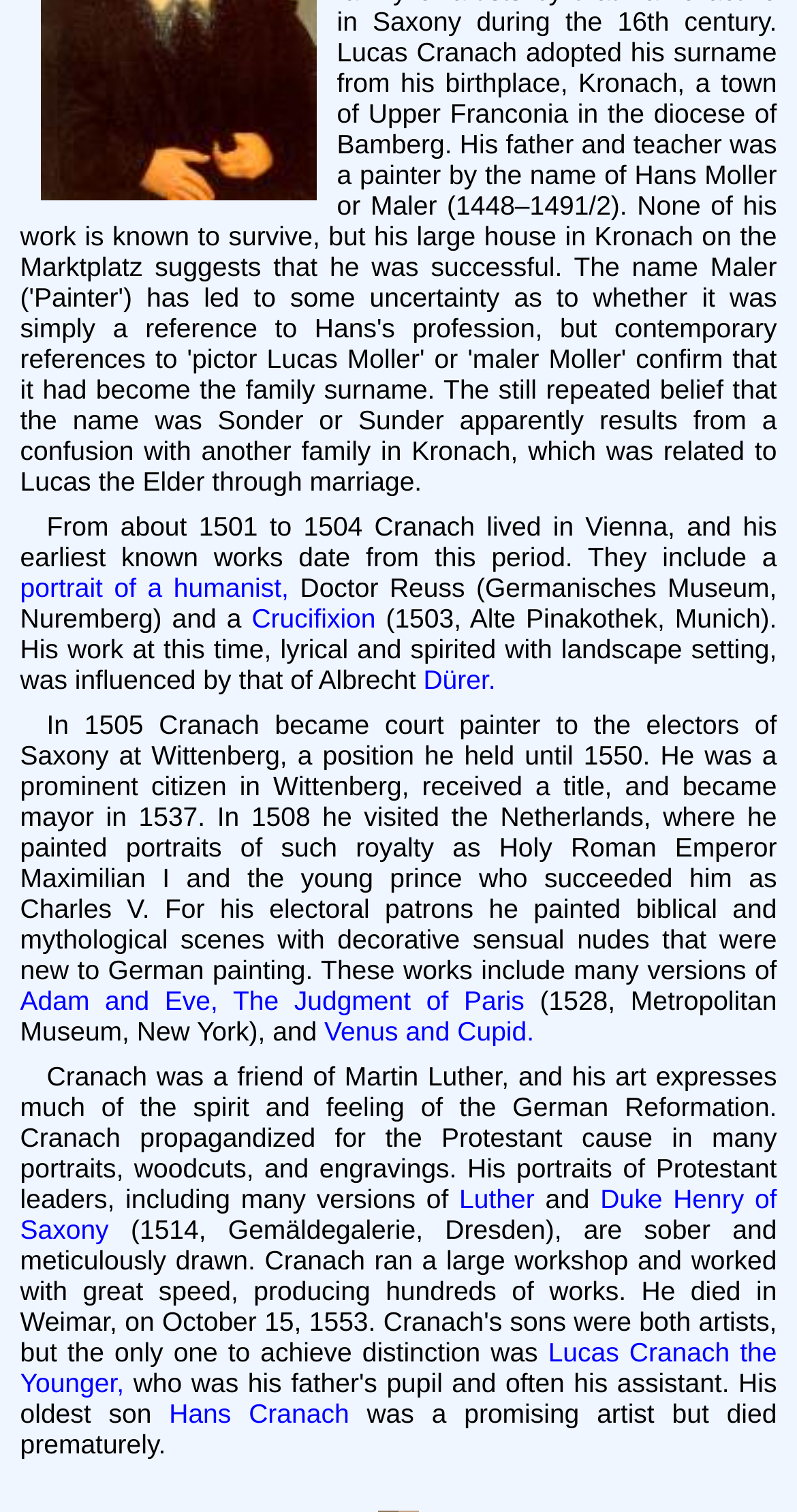Provide the bounding box coordinates of the HTML element described by the text: "Venus and Cupid.".

[0.407, 0.671, 0.67, 0.692]